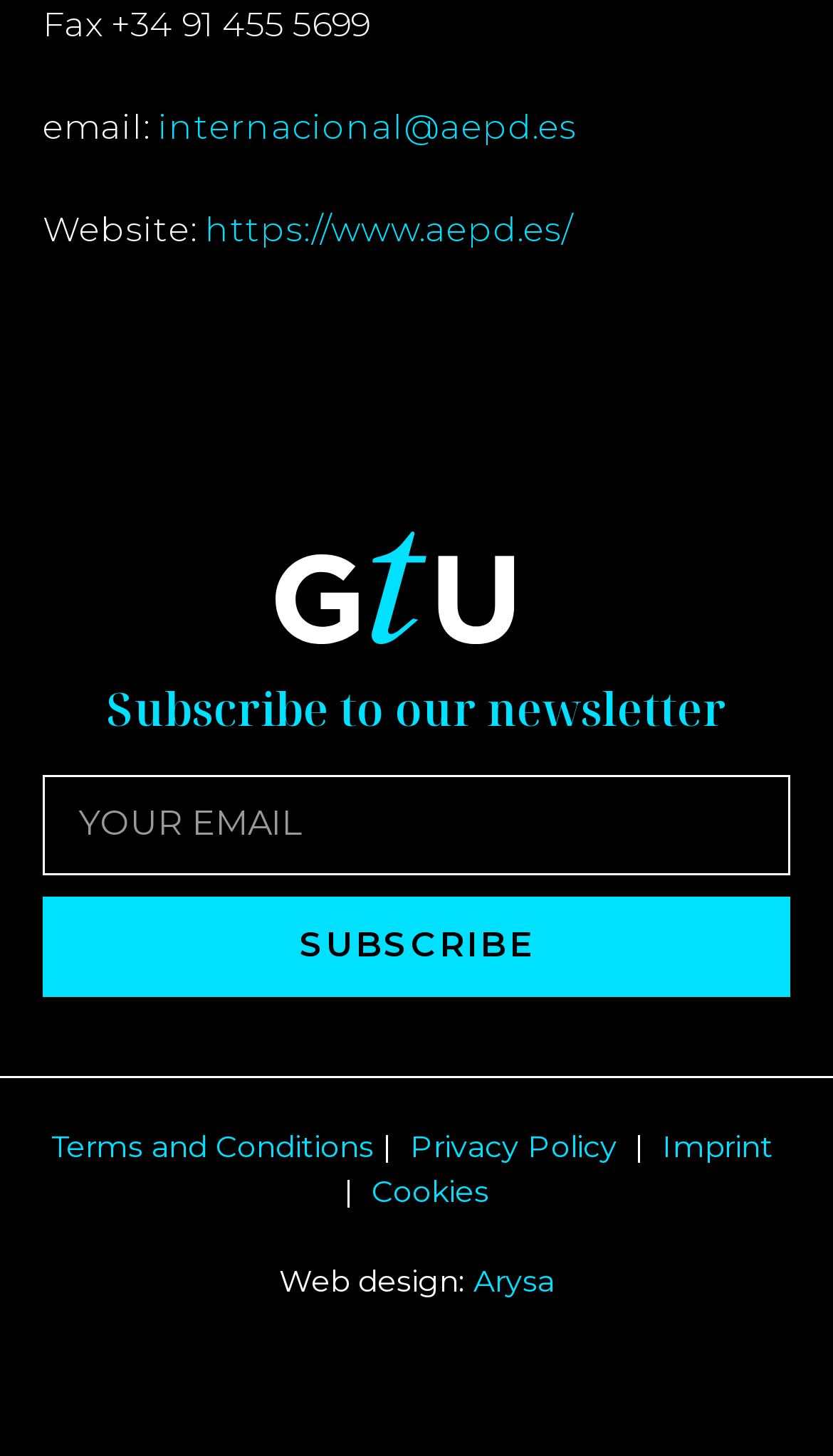Indicate the bounding box coordinates of the element that must be clicked to execute the instruction: "Read the terms and conditions". The coordinates should be given as four float numbers between 0 and 1, i.e., [left, top, right, bottom].

[0.062, 0.774, 0.459, 0.8]